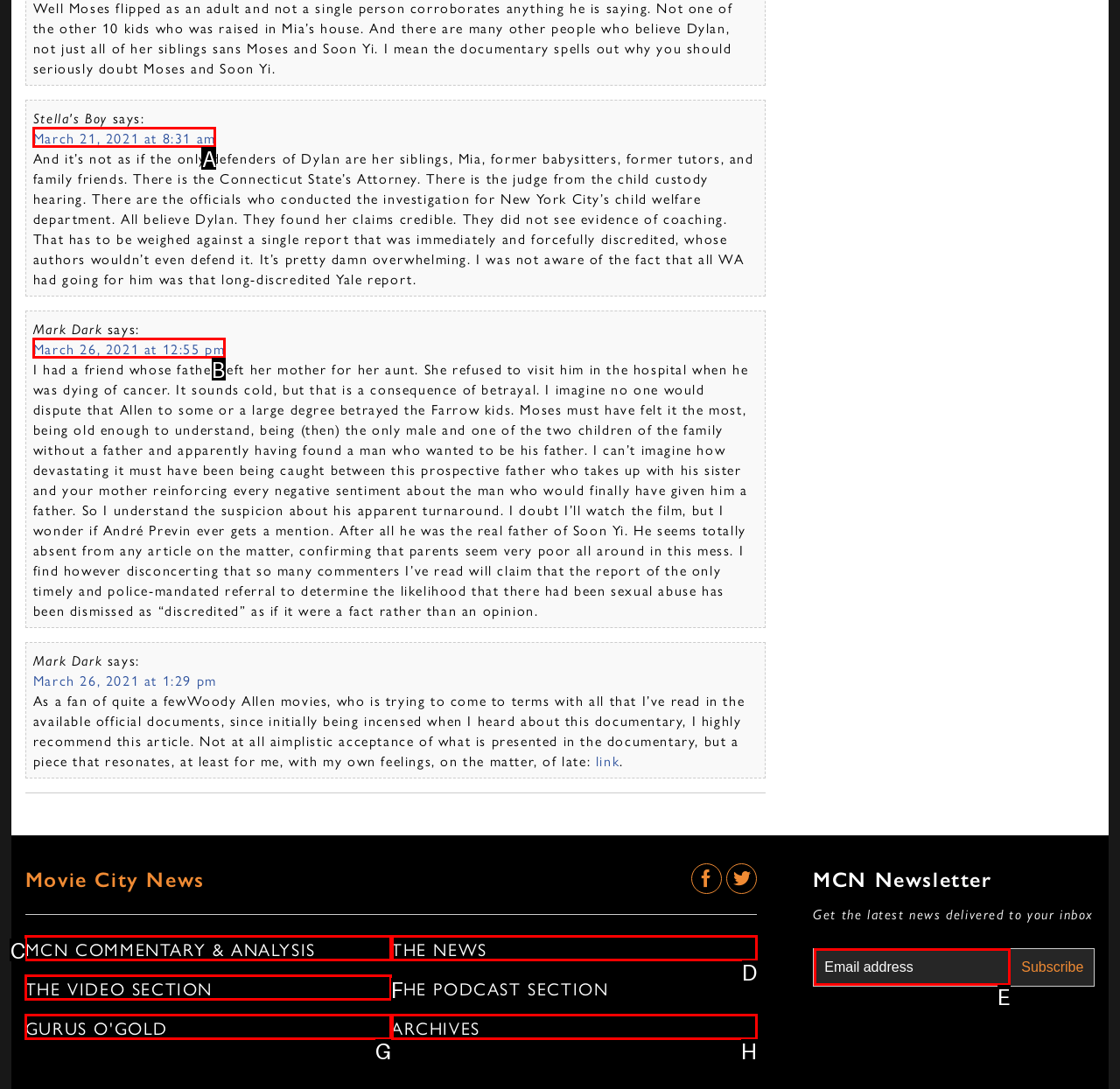Examine the description: MCN Commentary & Analysis and indicate the best matching option by providing its letter directly from the choices.

C